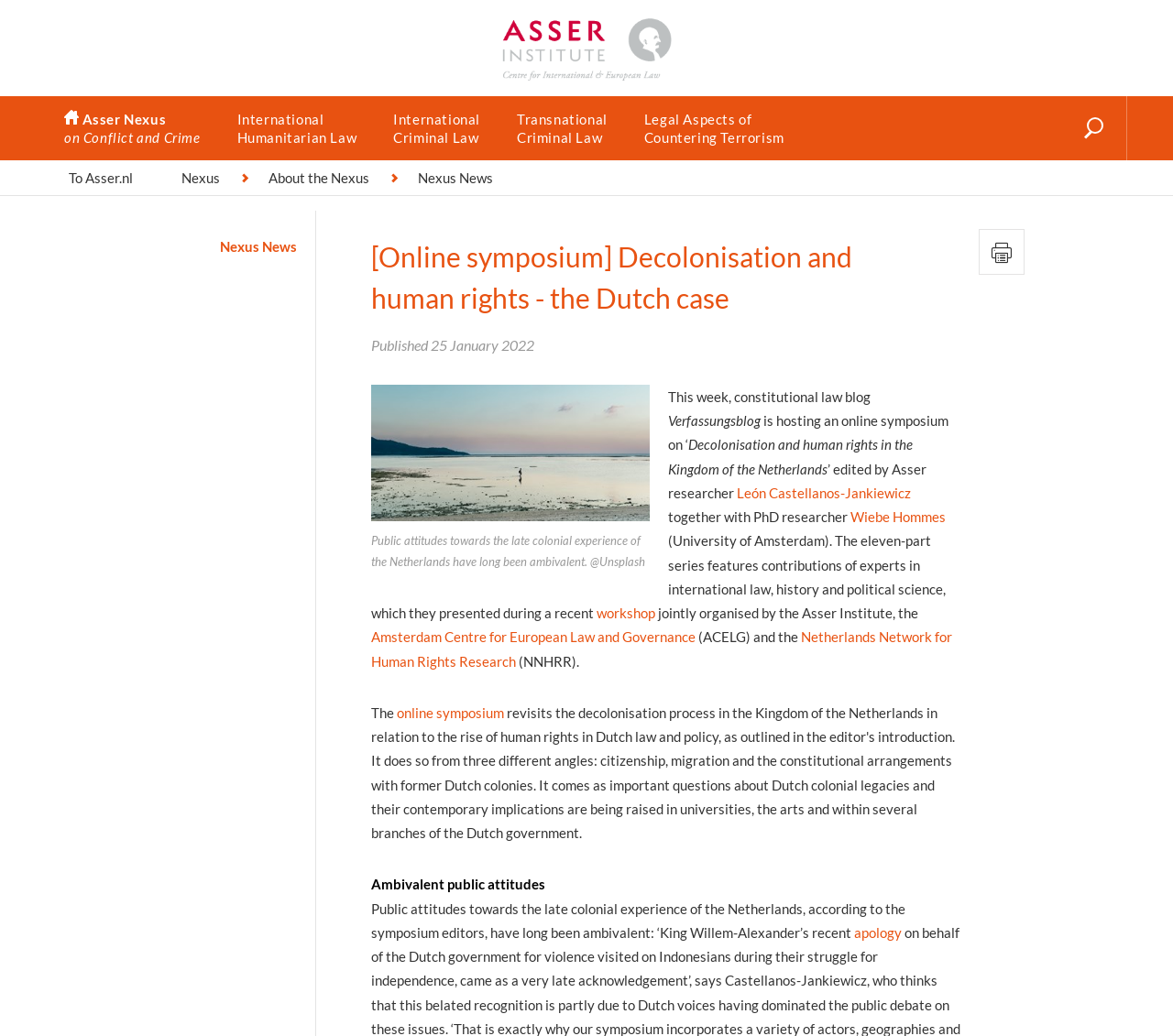What is the name of the research centre mentioned in the text?
Use the screenshot to answer the question with a single word or phrase.

Amsterdam Centre for European Law and Governance